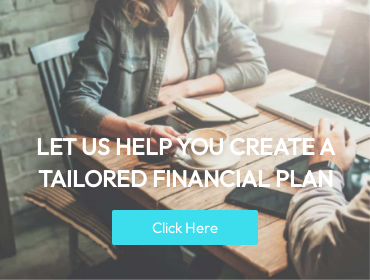Provide a comprehensive description of the image.

The image features a warm, inviting workspace where individuals are engaged in a financial planning discussion. A person, dressed casually yet professionally, is seated at a wooden table, equipped with a laptop, notebooks, and a steaming cup of coffee, suggesting a collaborative atmosphere focused on strategy and ideas. Overlaying the scene is a clear call to action: “LET US HELP YOU CREATE A TAILORED FINANCIAL PLAN,” inviting viewers to take the next step in securing personalized financial advice. Below this message is a prominent aqua button that reads “Click Here,” encouraging immediate engagement and interaction. The overall composition conveys a professional yet approachable setting ideal for discussing financial goals and planning.